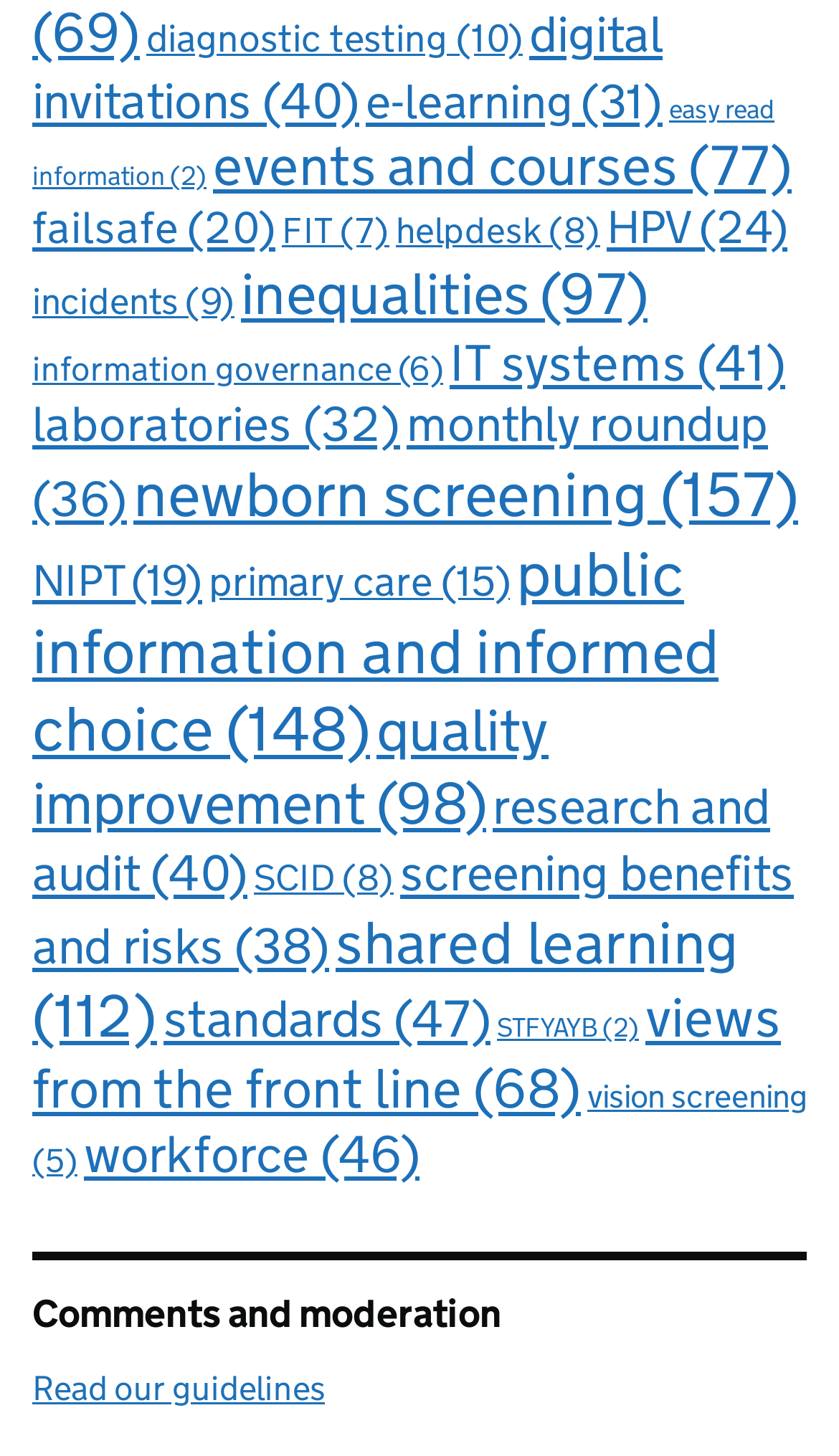Can you find the bounding box coordinates for the element that needs to be clicked to execute this instruction: "Read our guidelines"? The coordinates should be given as four float numbers between 0 and 1, i.e., [left, top, right, bottom].

[0.038, 0.939, 0.387, 0.967]